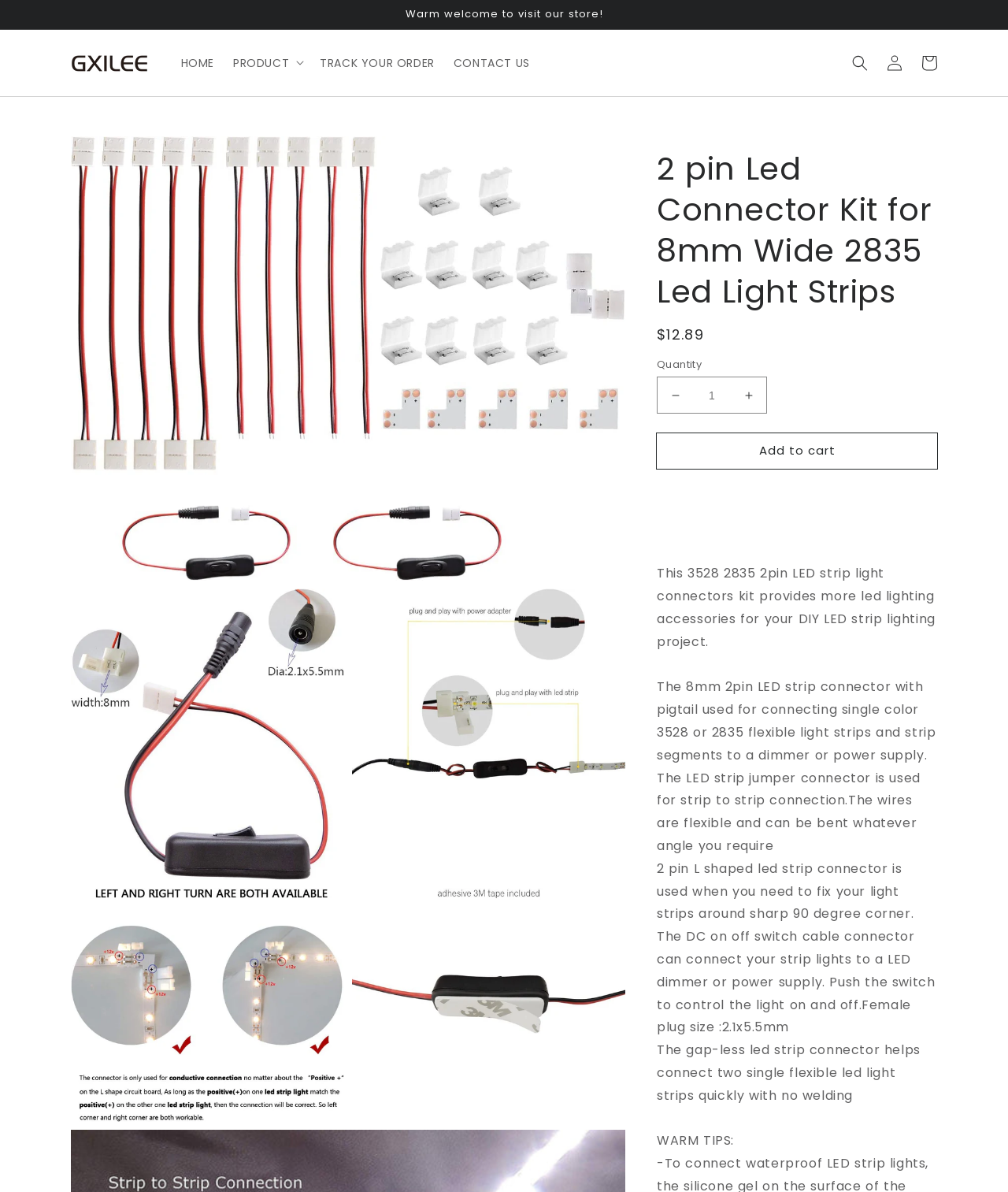Examine the screenshot and answer the question in as much detail as possible: What is the benefit of the gap-less led strip connector?

The benefit of the gap-less led strip connector can be found in the static text element on the webpage, which states that it 'helps connect two single flexible led light strips quickly with no welding'.